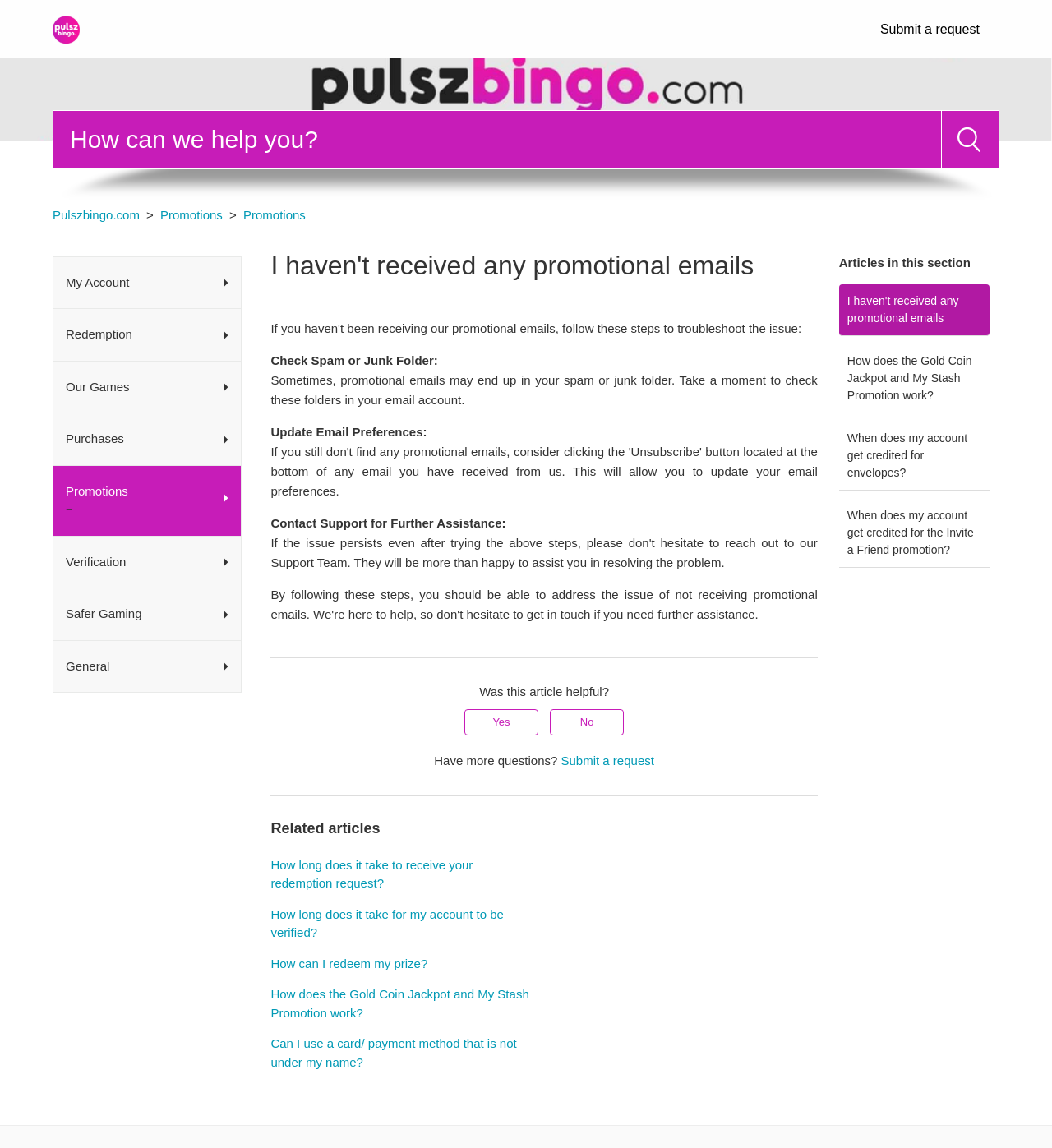Determine the bounding box coordinates of the clickable element to achieve the following action: 'Submit a request for further assistance'. Provide the coordinates as four float values between 0 and 1, formatted as [left, top, right, bottom].

[0.533, 0.657, 0.622, 0.669]